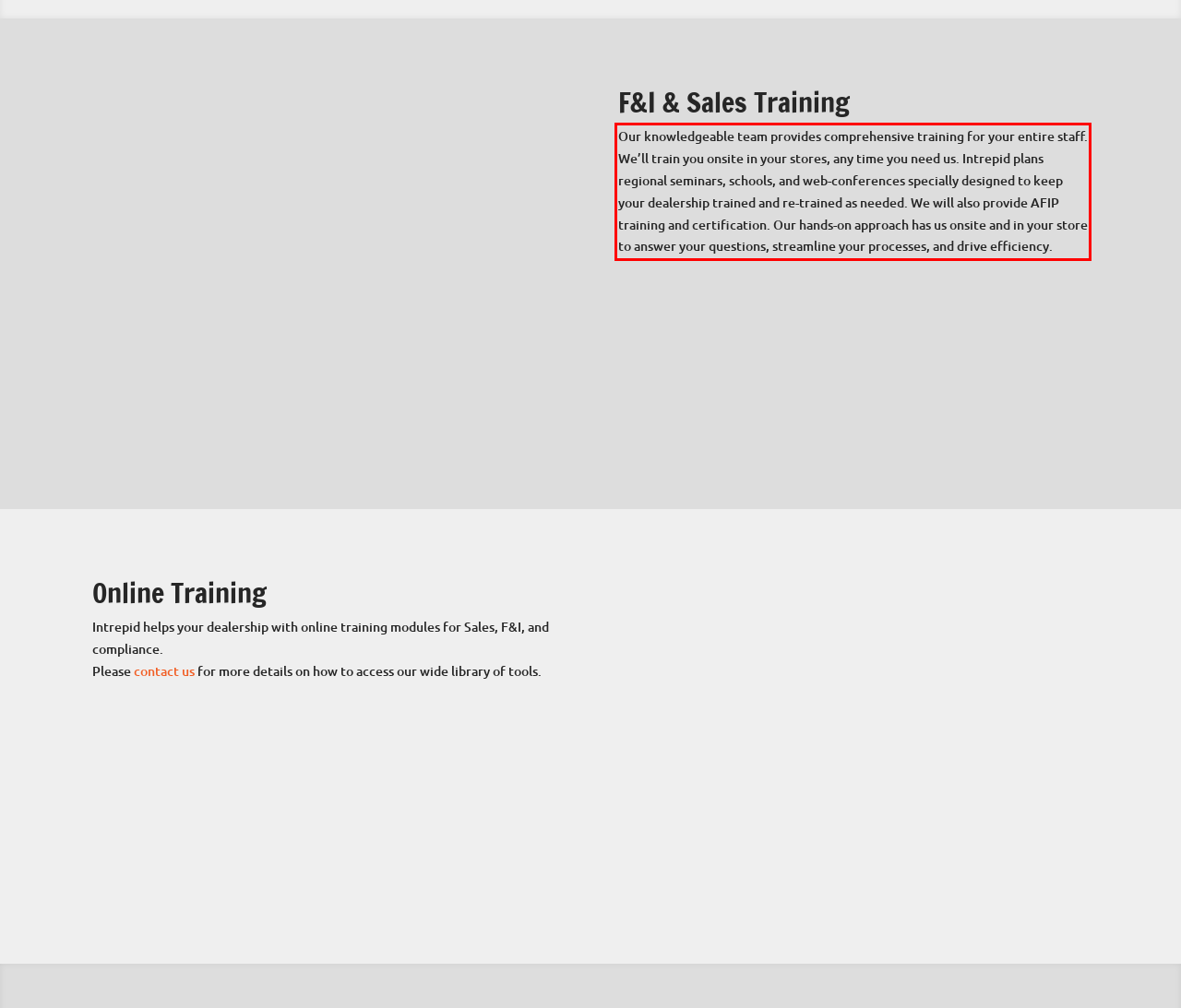Analyze the screenshot of a webpage where a red rectangle is bounding a UI element. Extract and generate the text content within this red bounding box.

Our knowledgeable team provides comprehensive training for your entire staff. We’ll train you onsite in your stores, any time you need us. Intrepid plans regional seminars, schools, and web-conferences specially designed to keep your dealership trained and re-trained as needed. We will also provide AFIP training and certification. Our hands-on approach has us onsite and in your store to answer your questions, streamline your processes, and drive efficiency.